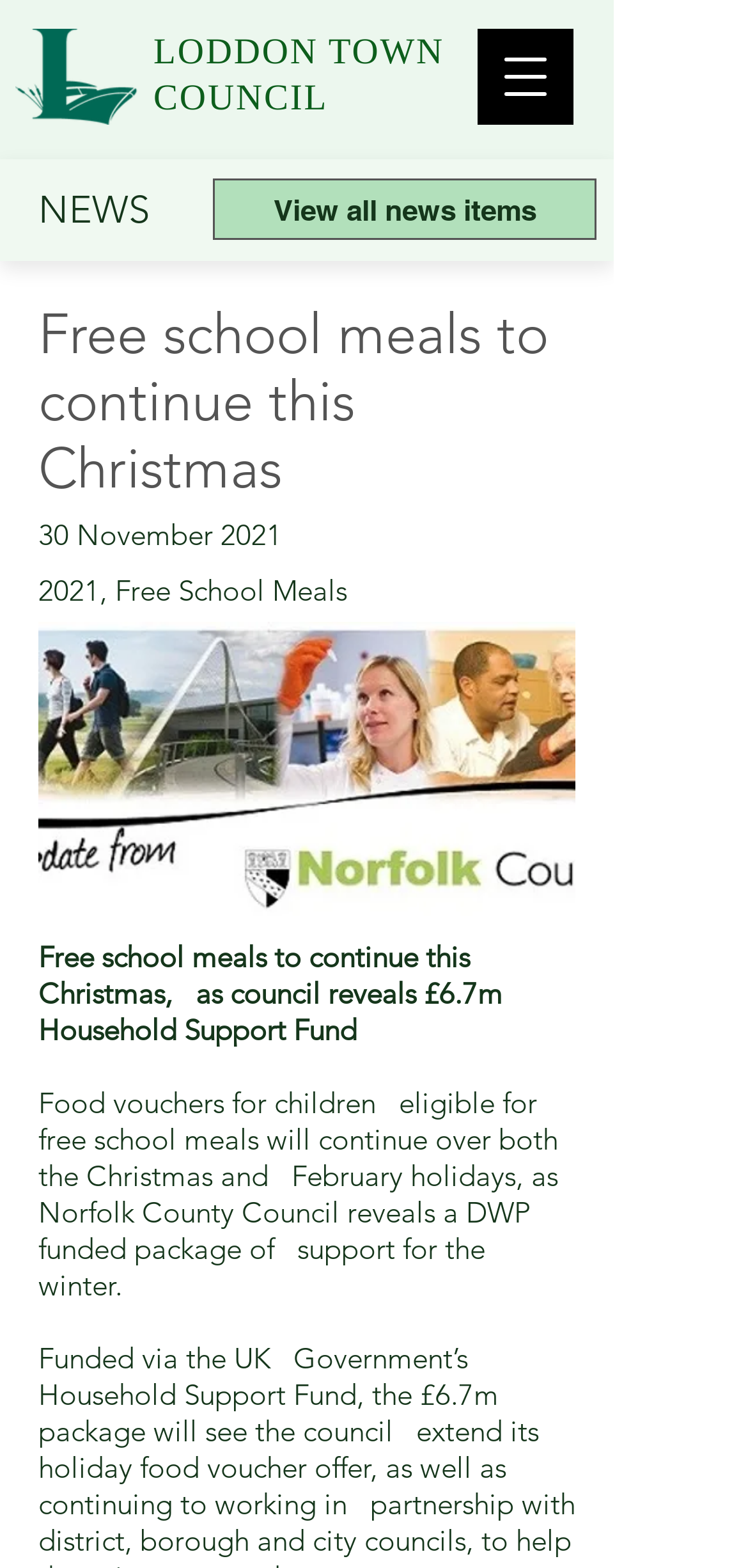Please provide a detailed answer to the question below based on the screenshot: 
What is the name of the council?

I determined the answer by looking at the heading element with the text 'LODDON TOWN COUNCIL' and the link element with the same text, which suggests that it is the name of the council.